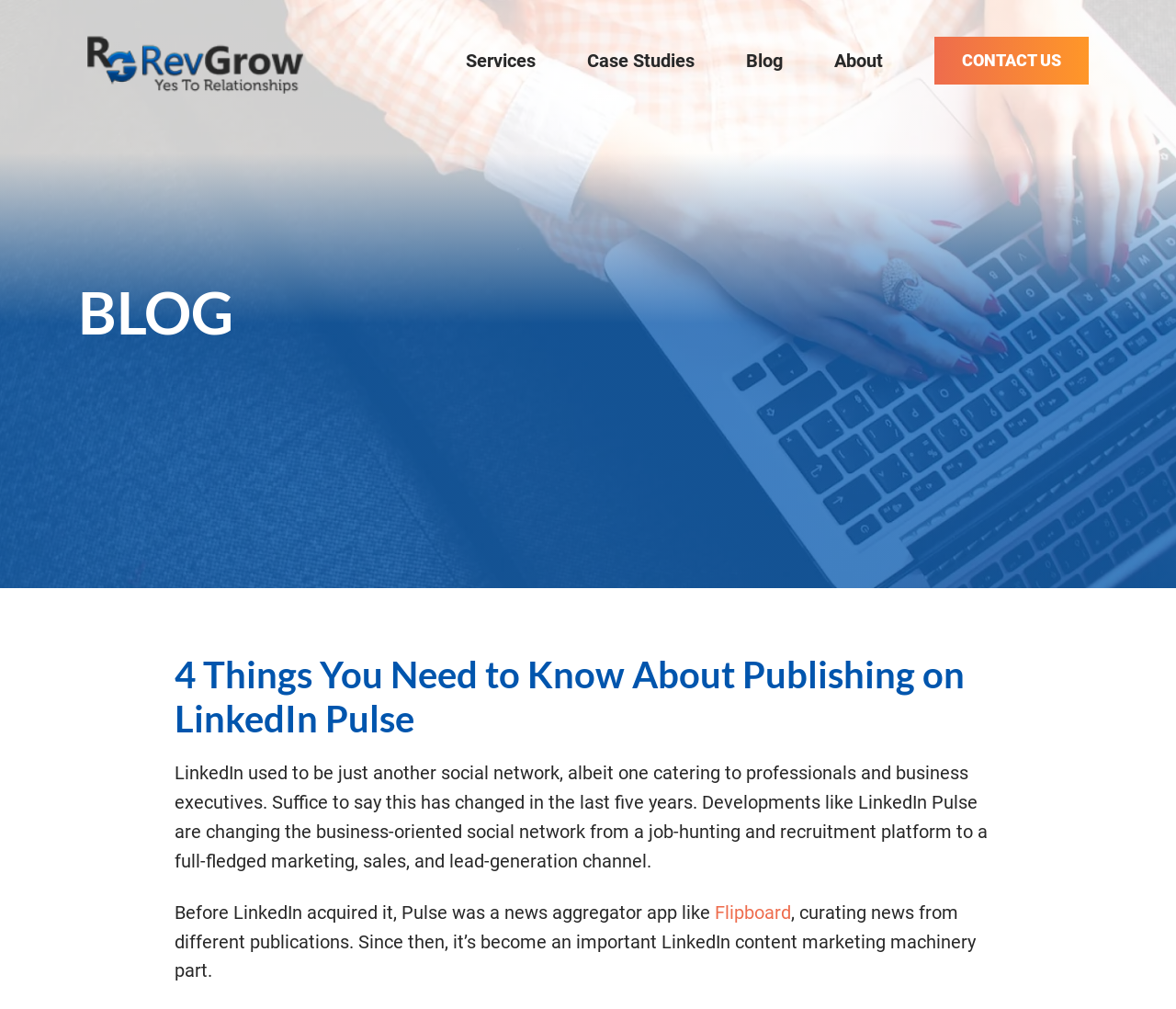Find the bounding box coordinates corresponding to the UI element with the description: "Flipboard". The coordinates should be formatted as [left, top, right, bottom], with values as floats between 0 and 1.

[0.608, 0.893, 0.673, 0.915]